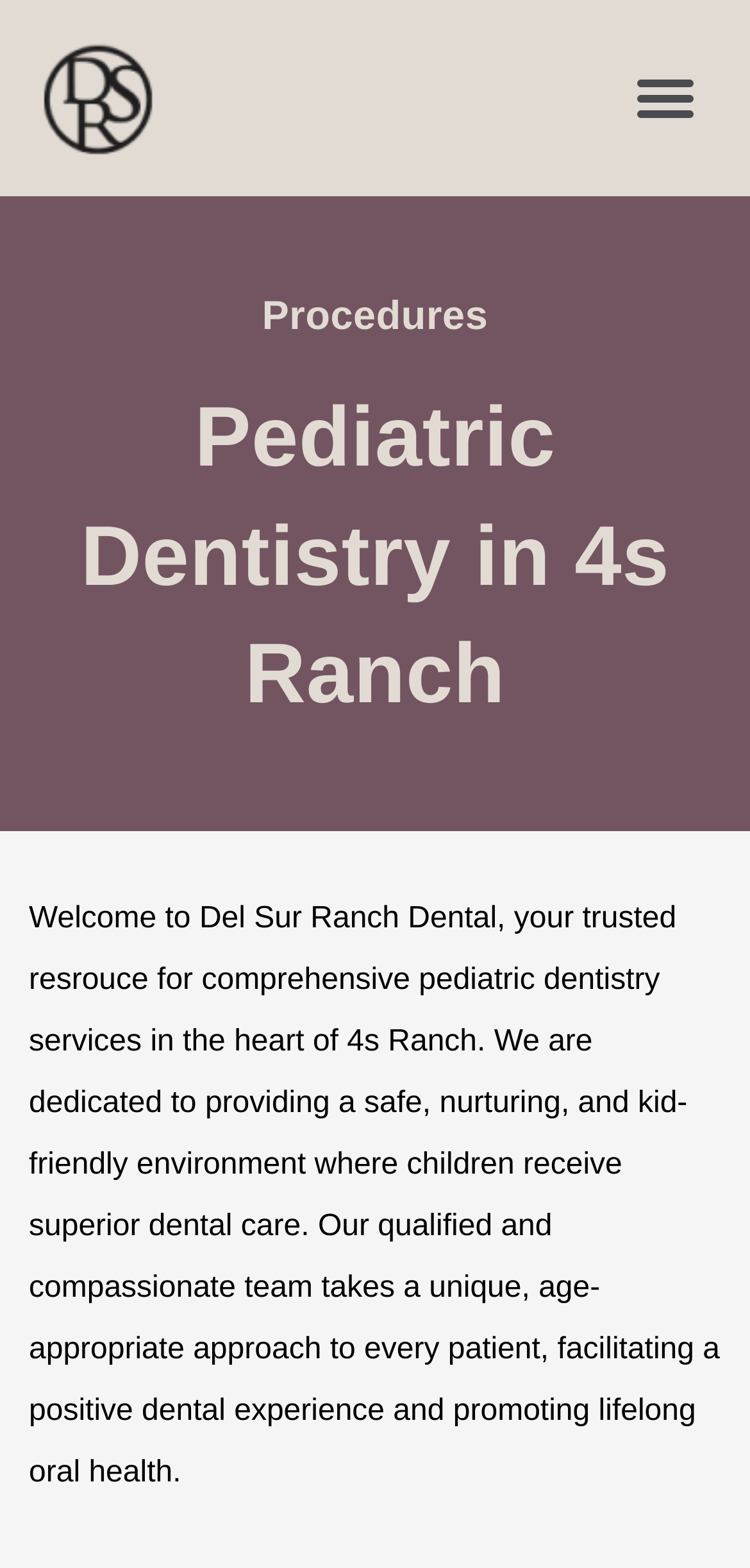Give a short answer to this question using one word or a phrase:
What is the environment of the dental clinic like?

Safe, nurturing, and kid-friendly